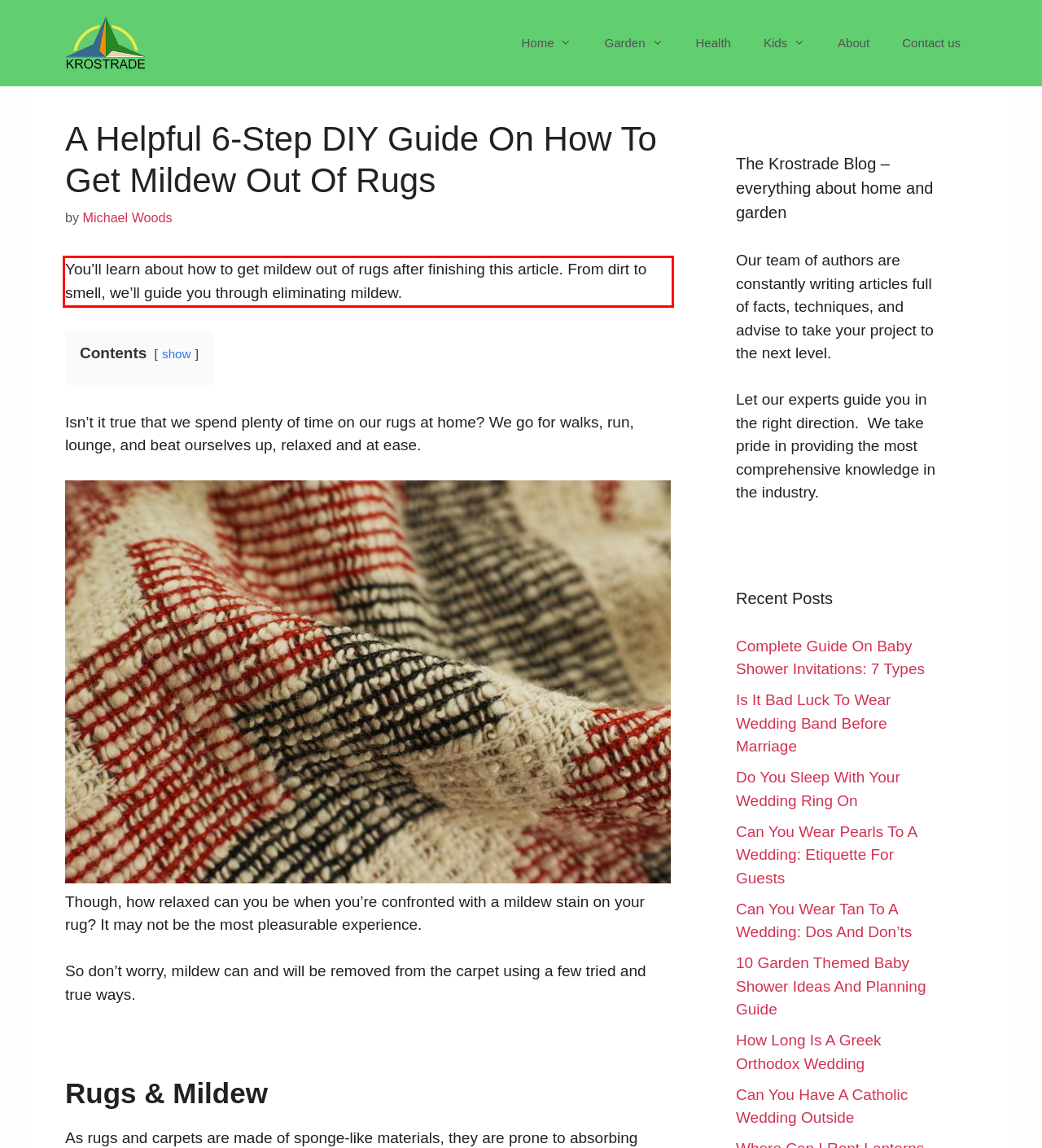Look at the provided screenshot of the webpage and perform OCR on the text within the red bounding box.

You’ll learn about how to get mildew out of rugs after finishing this article. From dirt to smell, we’ll guide you through eliminating mildew.